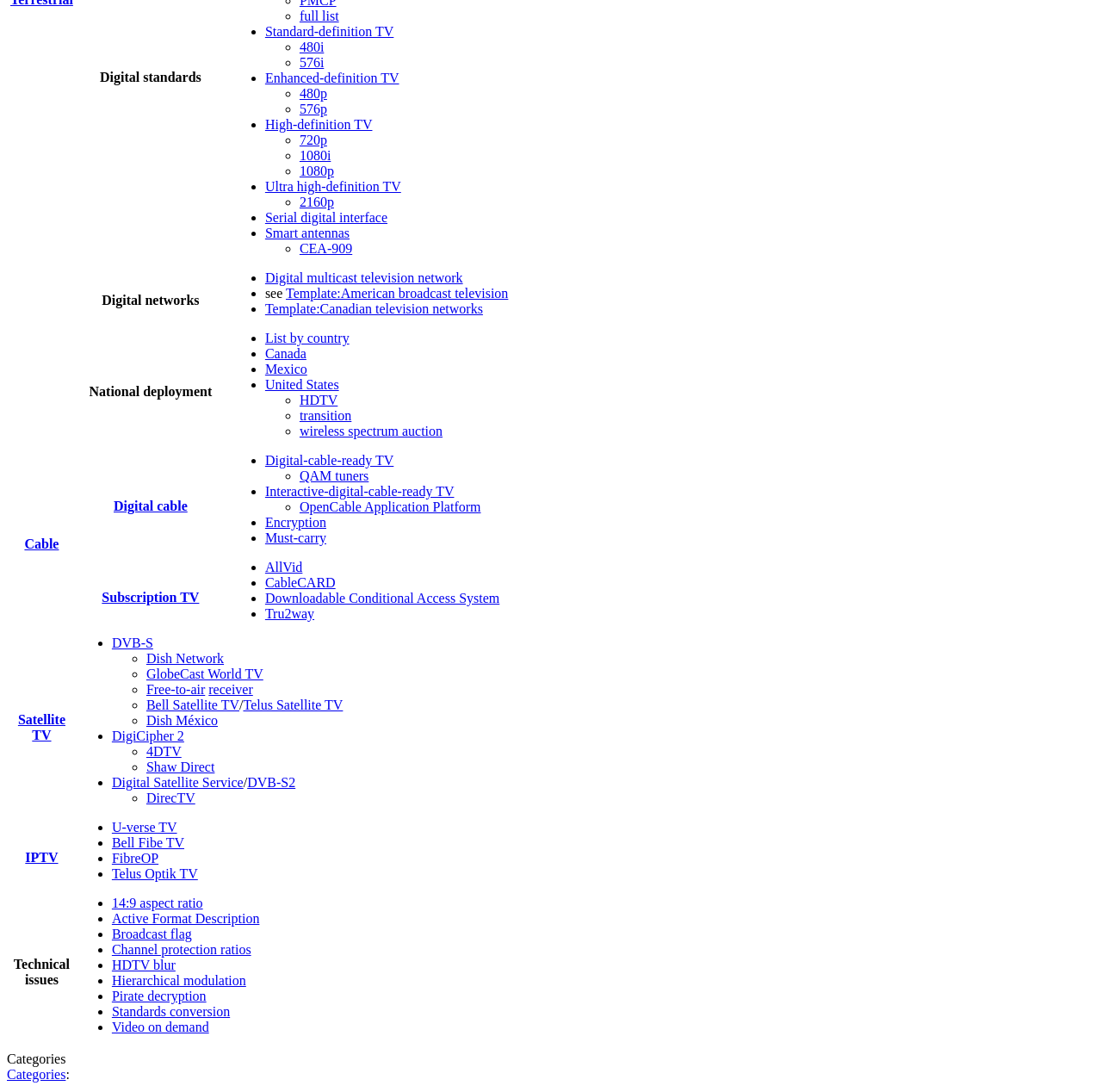Kindly determine the bounding box coordinates for the clickable area to achieve the given instruction: "click full list".

[0.272, 0.008, 0.308, 0.021]